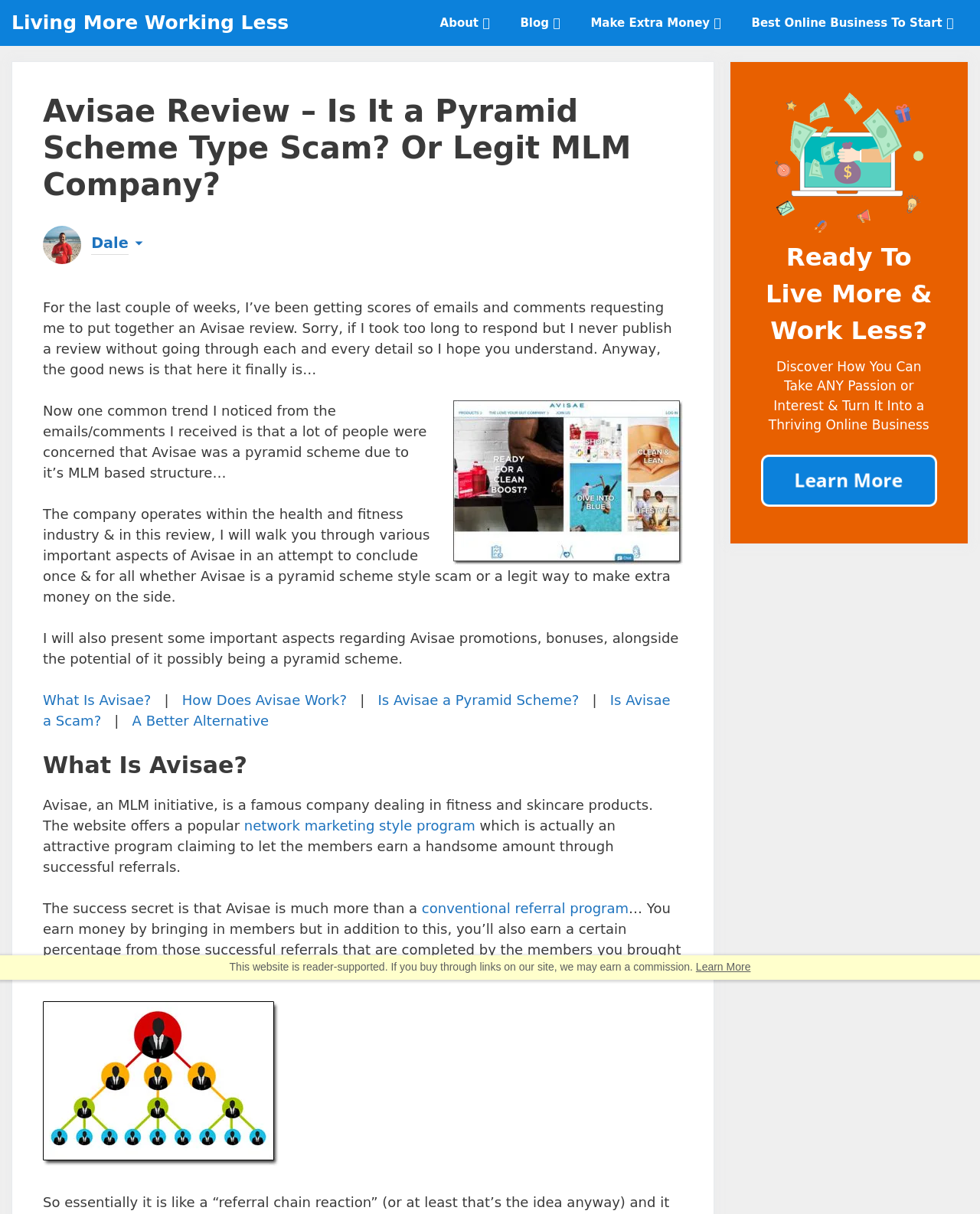Please provide a comprehensive response to the question below by analyzing the image: 
What is the concern of people who emailed the website's owner?

The answer can be found in the section where the website's owner responds to the emails. The text 'Now one common trend I noticed from the emails/comments I received is that a lot of people were concerned that Avisae was a pyramid scheme due to it’s MLM based structure…' indicates that the concern of people who emailed the website's owner is that Avisae might be a pyramid scheme.